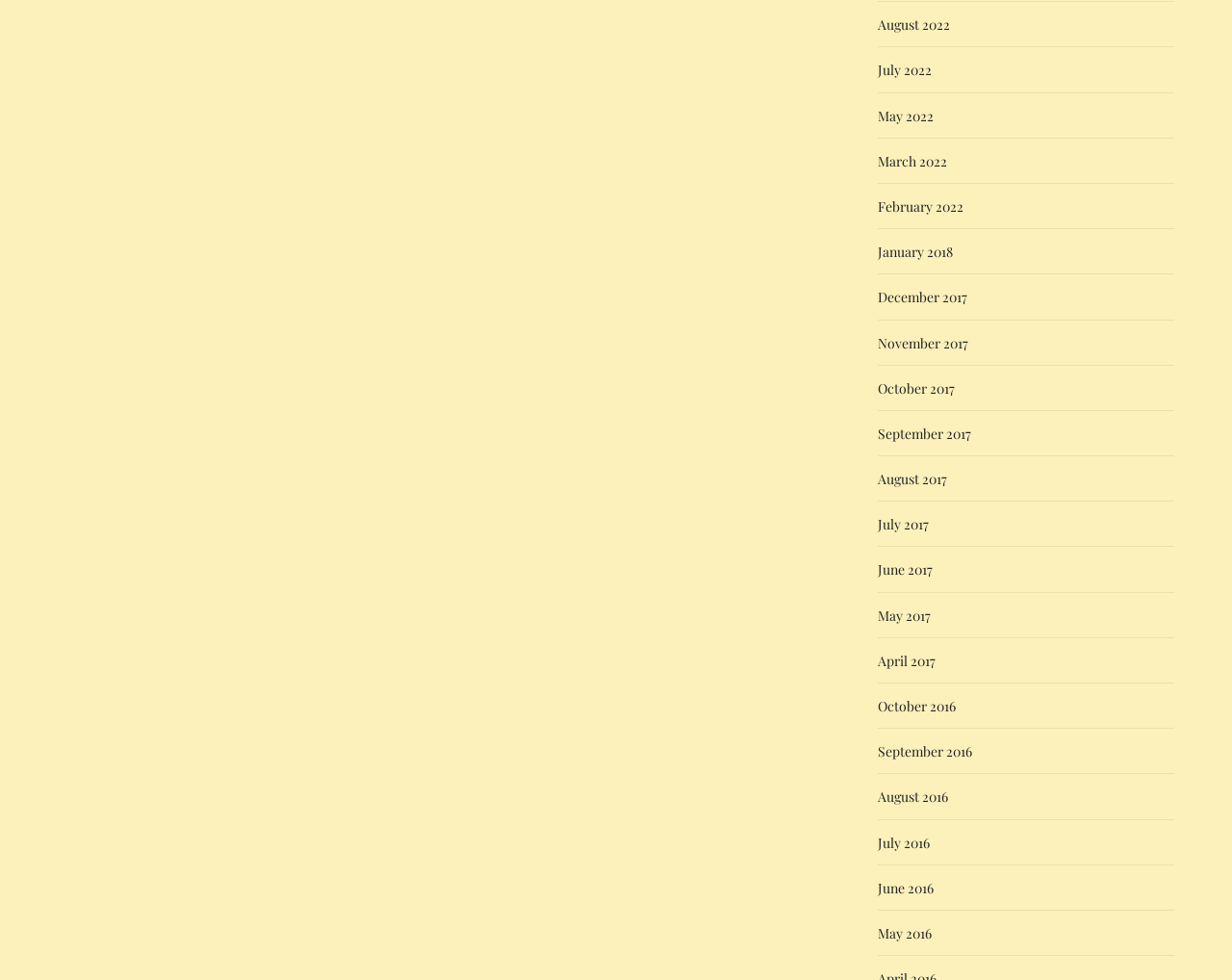Locate the bounding box coordinates of the item that should be clicked to fulfill the instruction: "View 'Long Island bed and breakfast' options".

[0.208, 0.396, 0.353, 0.414]